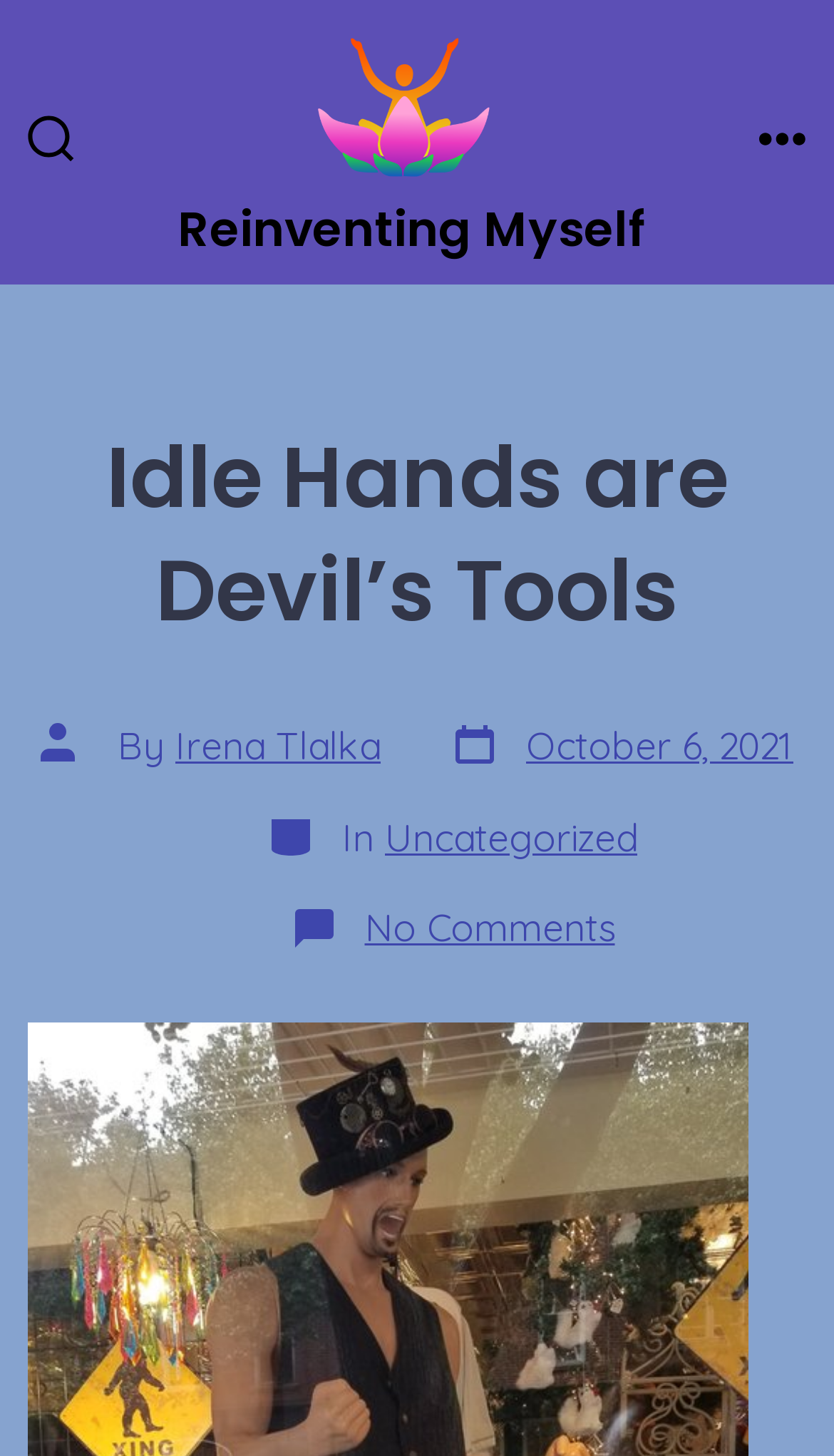Determine the bounding box coordinates of the region to click in order to accomplish the following instruction: "View post categories". Provide the coordinates as four float numbers between 0 and 1, specifically [left, top, right, bottom].

[0.462, 0.558, 0.764, 0.59]